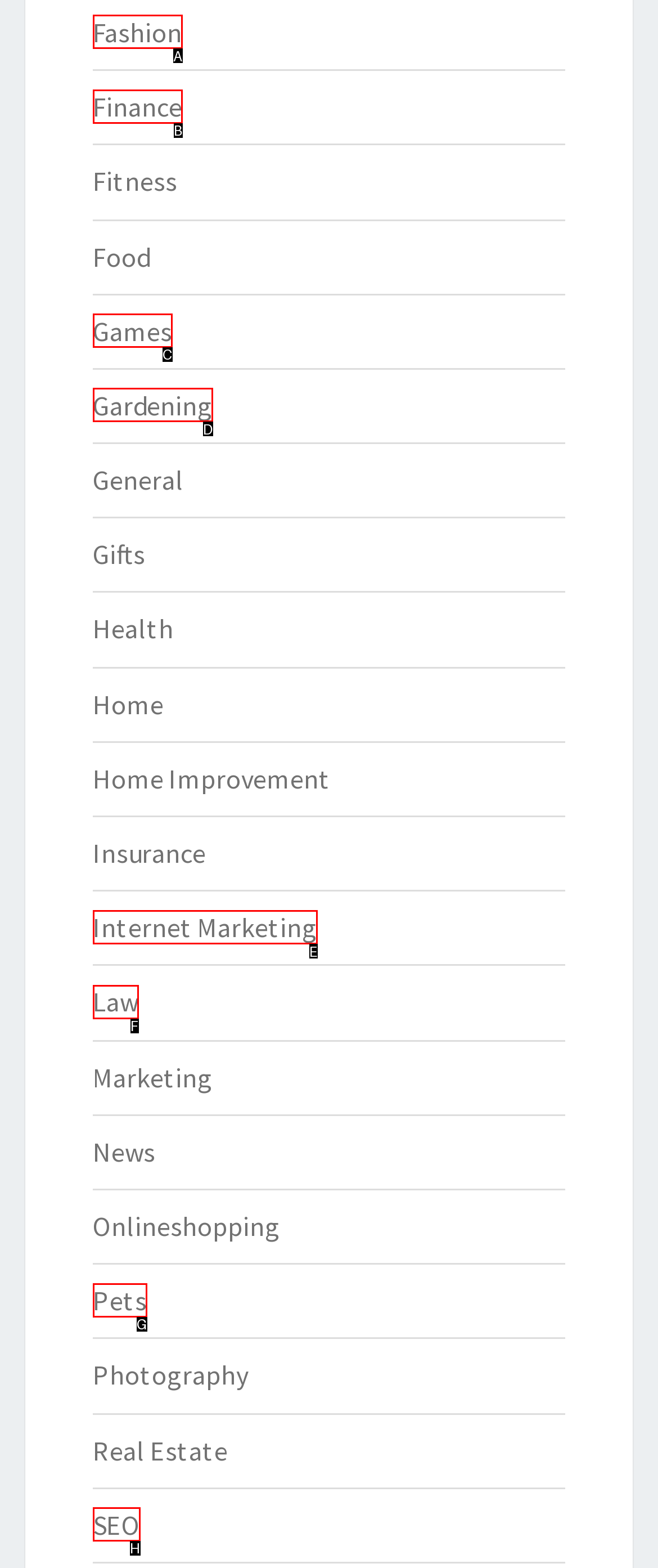Examine the description: Fashion and indicate the best matching option by providing its letter directly from the choices.

A